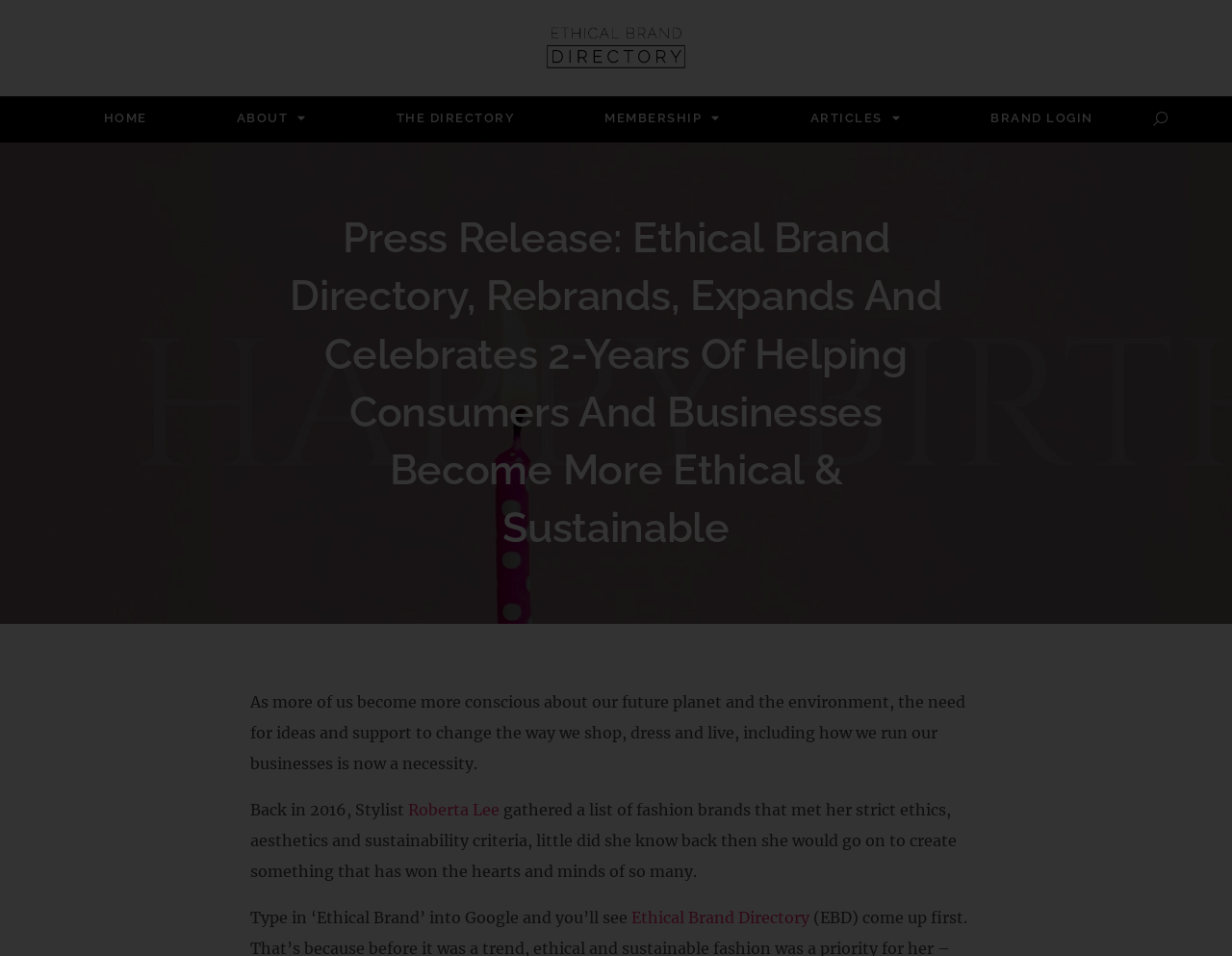Using the provided element description, identify the bounding box coordinates as (top-left x, top-left y, bottom-right x, bottom-right y). Ensure all values are between 0 and 1. Description: Membership

[0.454, 0.102, 0.621, 0.147]